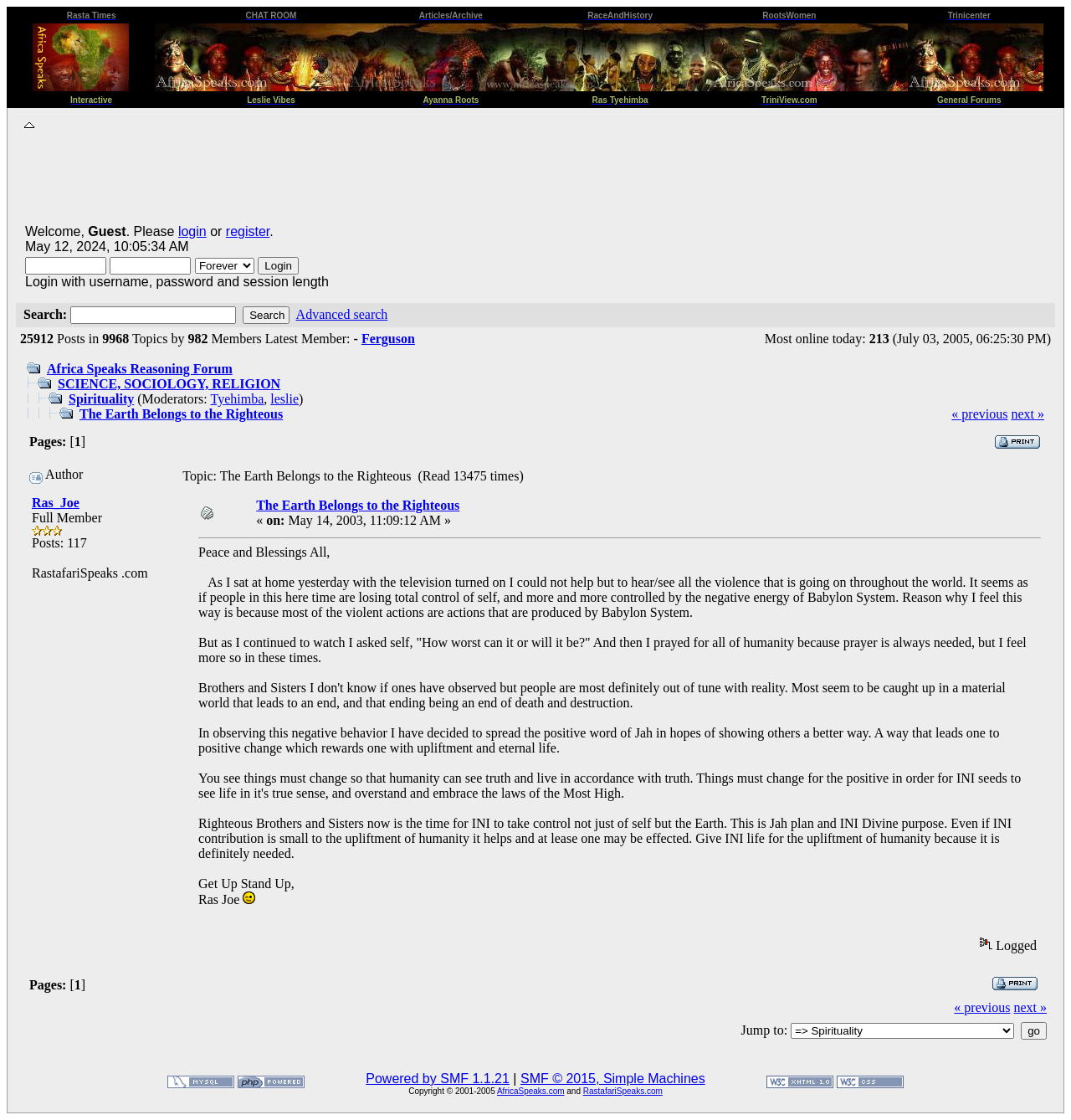Find the bounding box coordinates of the clickable area that will achieve the following instruction: "Go to General Forums".

[0.875, 0.081, 0.935, 0.094]